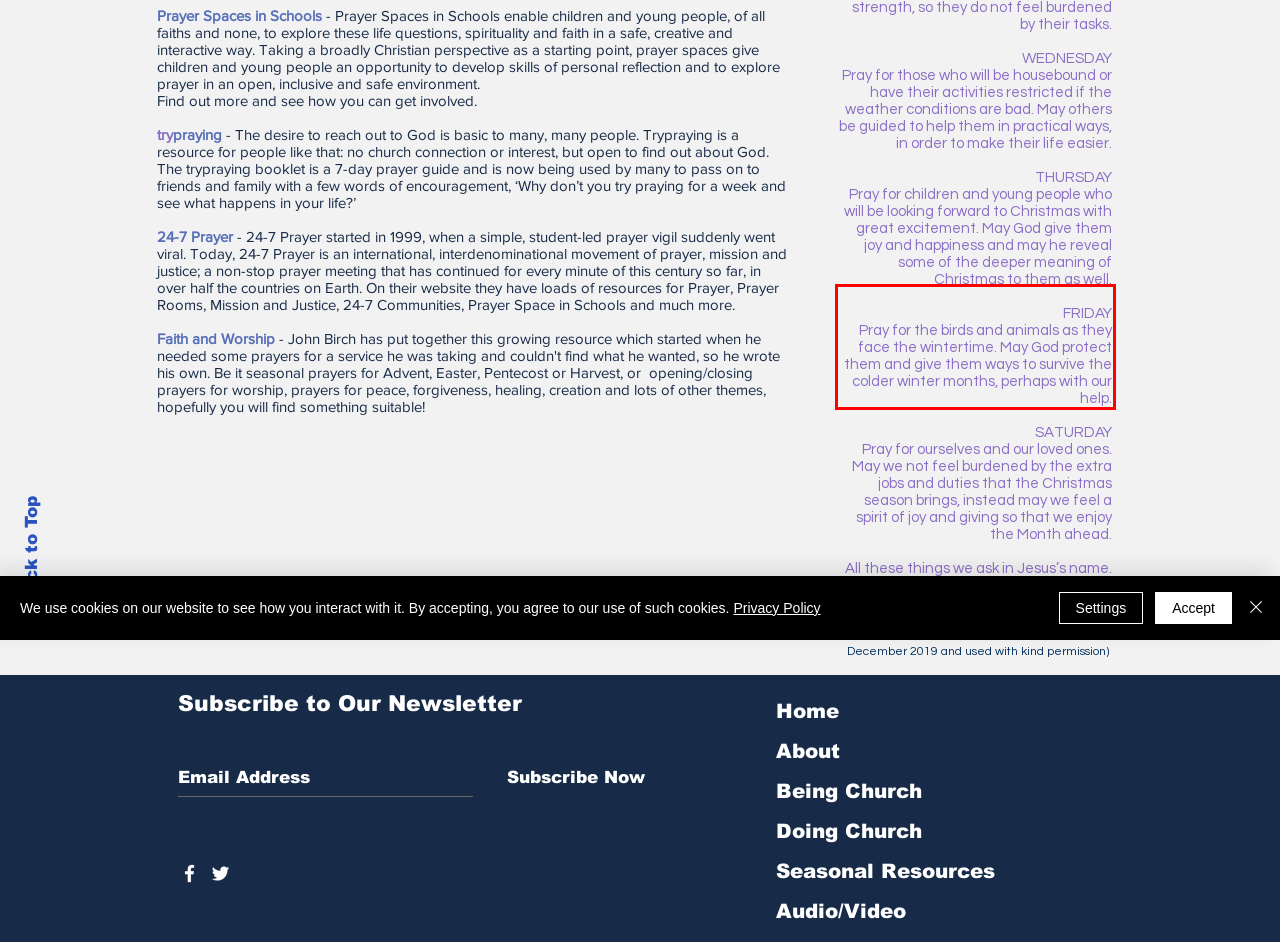Using the provided screenshot of a webpage, recognize and generate the text found within the red rectangle bounding box.

FRIDAY Pray for the birds and animals as they face the wintertime. May God protect them and give them ways to survive the colder winter months, perhaps with our help.